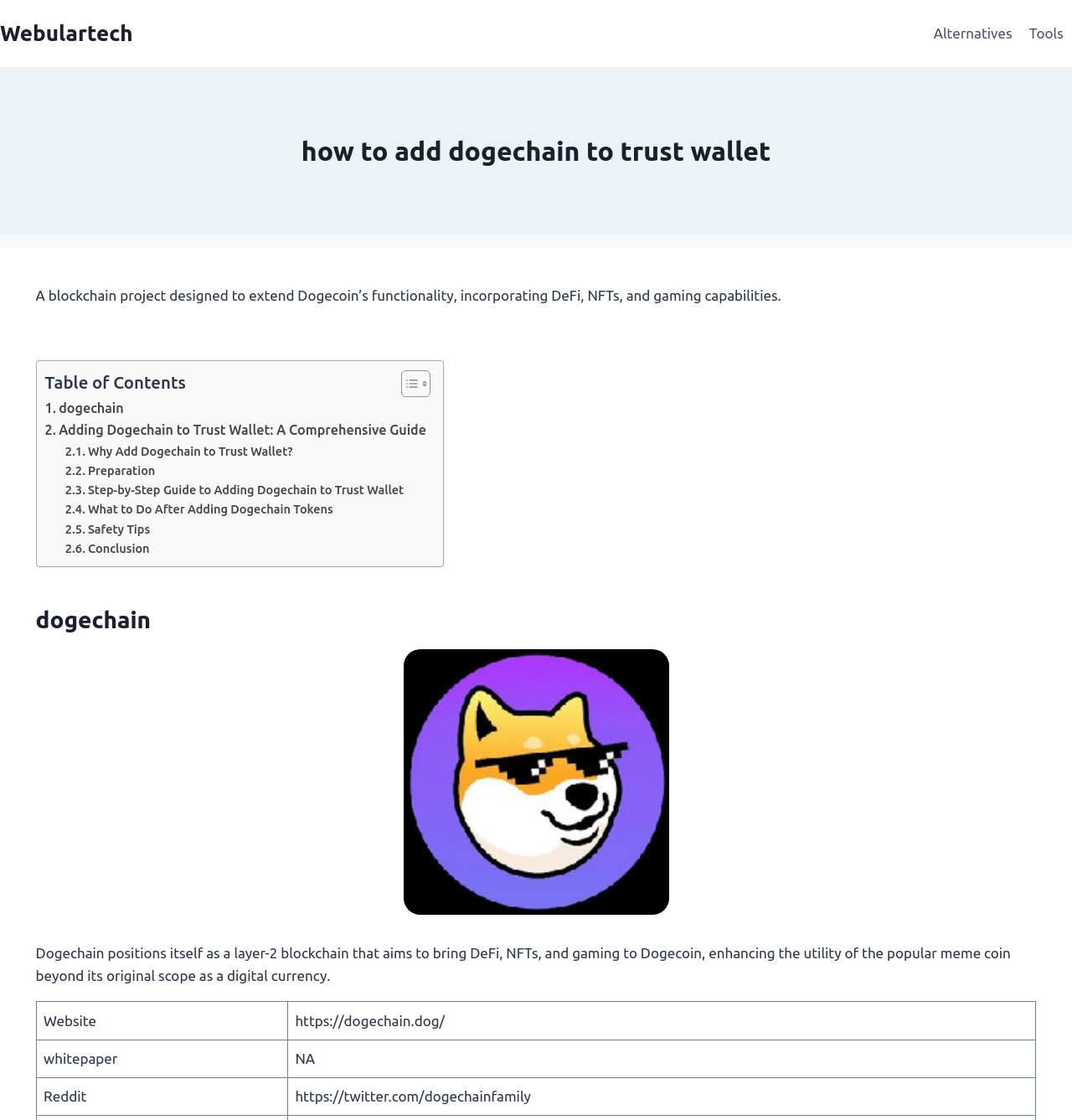What is the purpose of Dogechain?
Give a comprehensive and detailed explanation for the question.

Based on the webpage, Dogechain is a blockchain project that aims to extend Dogecoin's functionality by incorporating DeFi, NFTs, and gaming capabilities.